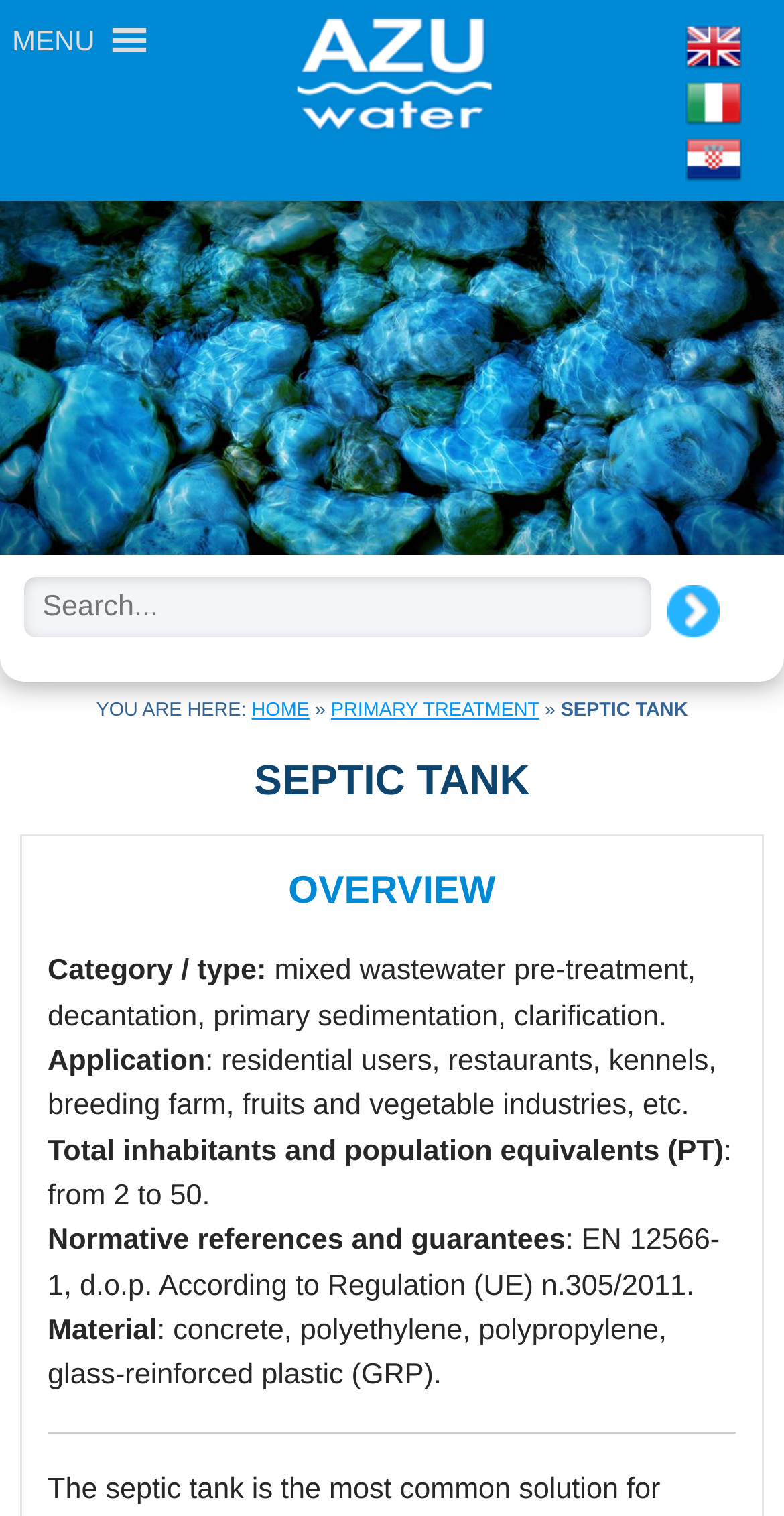What is the application of the septic tank? Observe the screenshot and provide a one-word or short phrase answer.

residential users, restaurants, etc.